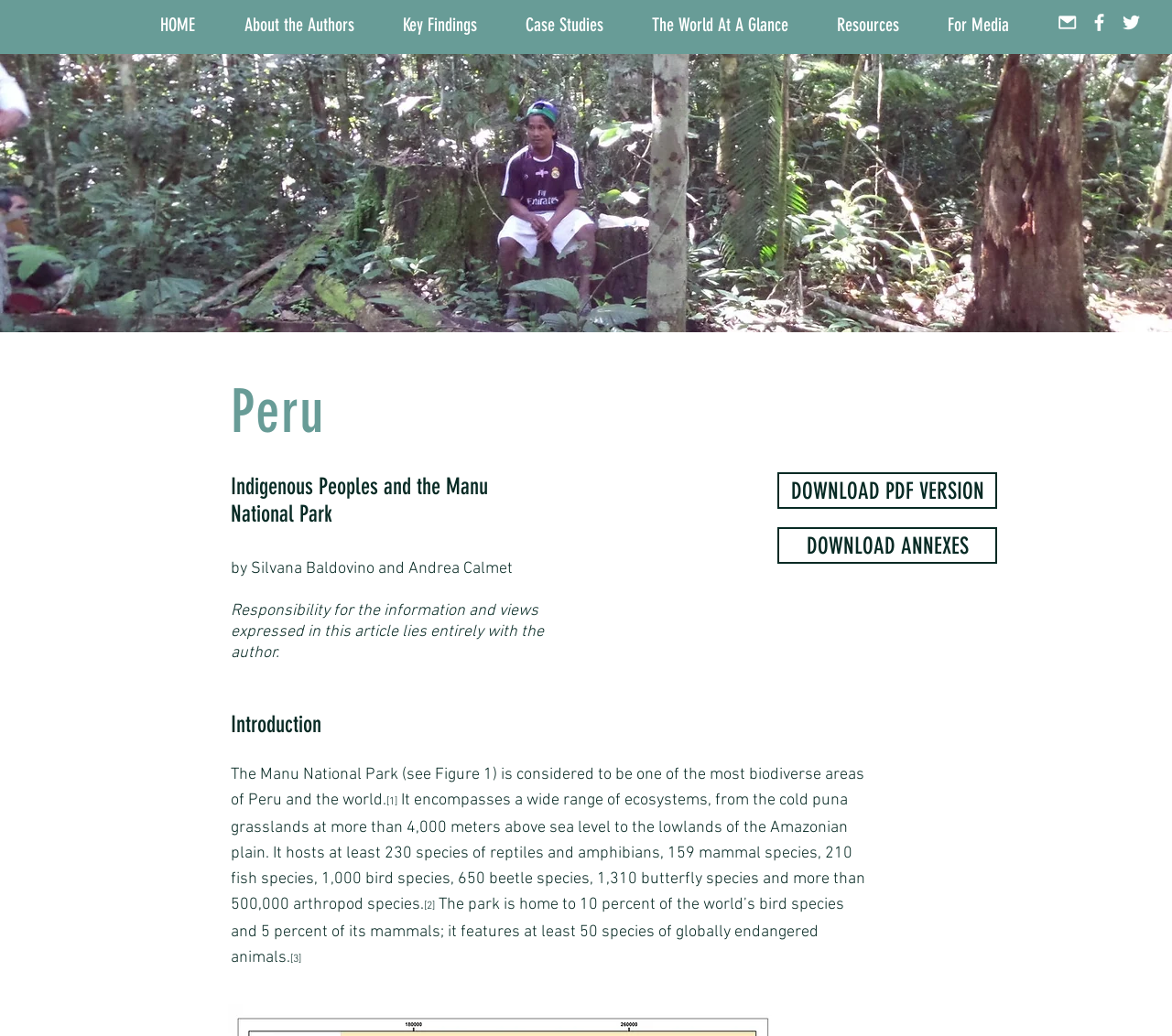Use a single word or phrase to respond to the question:
How many species of reptiles and amphibians are found in the park?

230